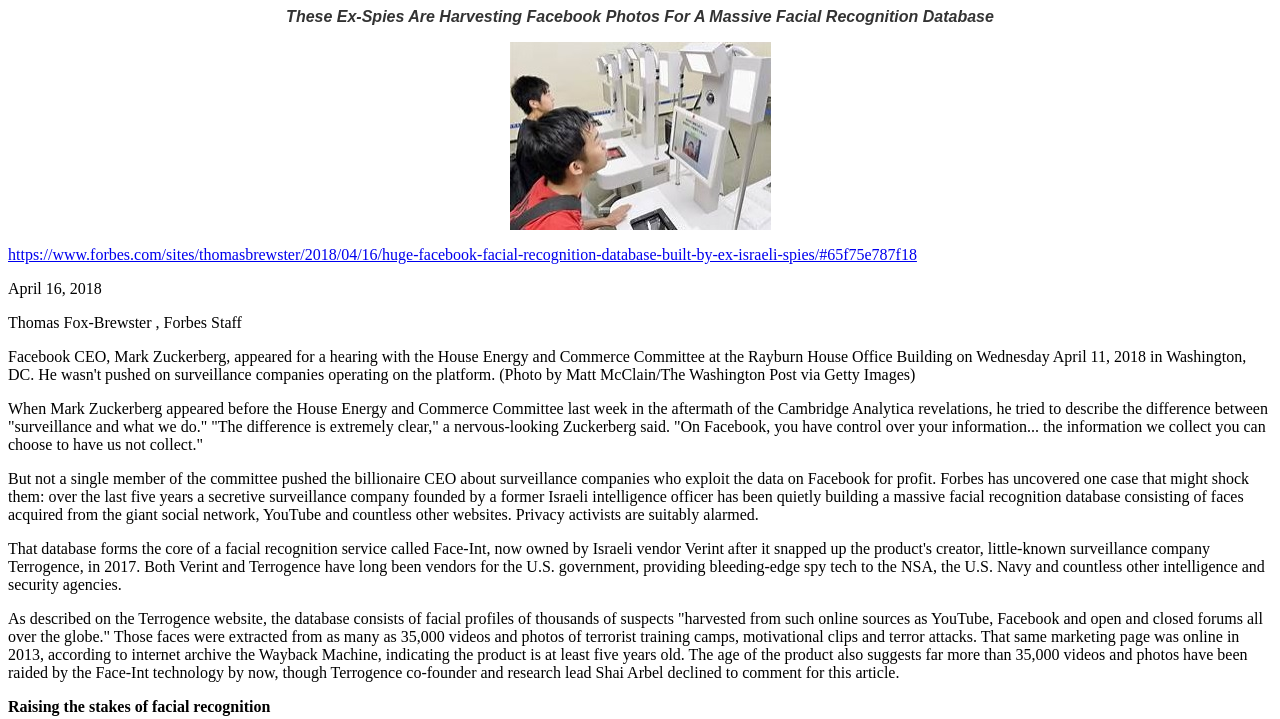Answer the following inquiry with a single word or phrase:
What is the topic of the article?

Facial recognition database